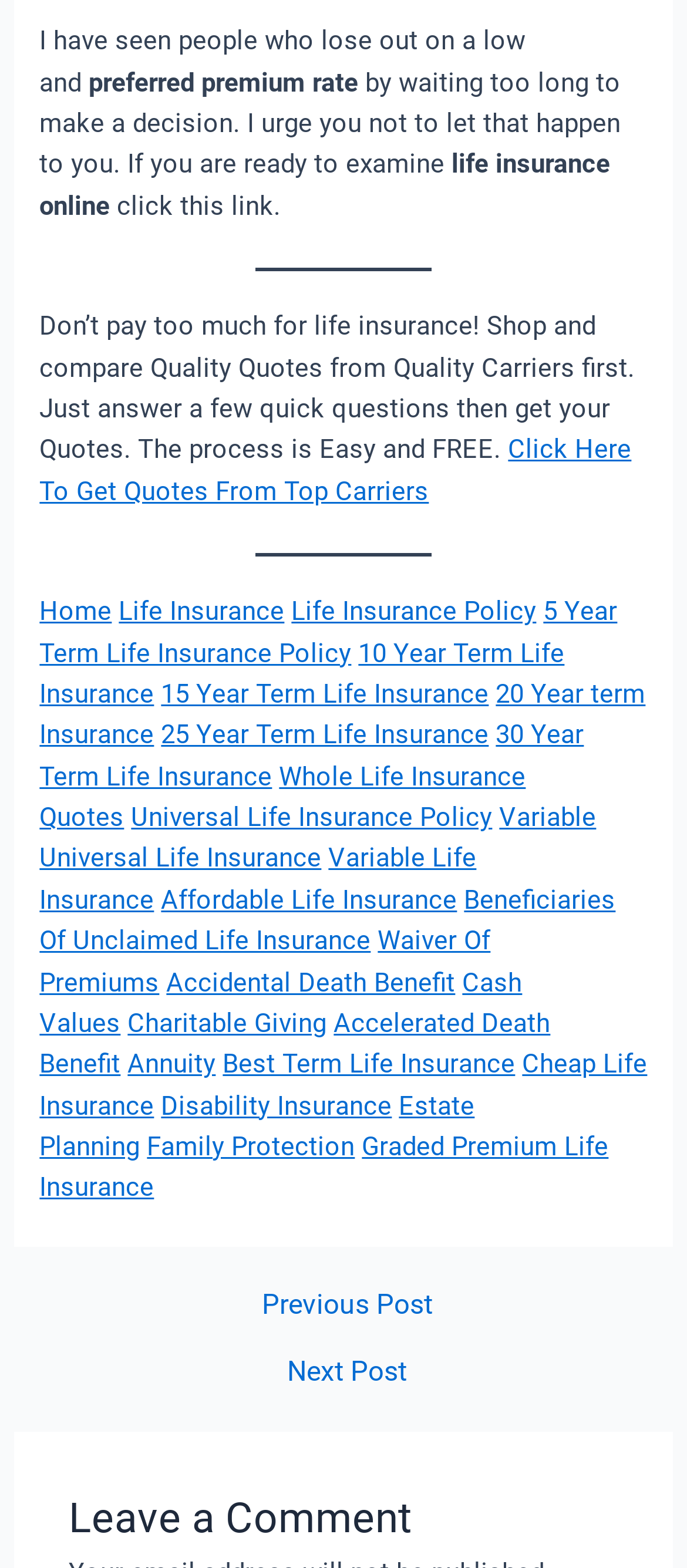Pinpoint the bounding box coordinates of the clickable area necessary to execute the following instruction: "Leave a comment". The coordinates should be given as four float numbers between 0 and 1, namely [left, top, right, bottom].

[0.1, 0.946, 0.9, 0.99]